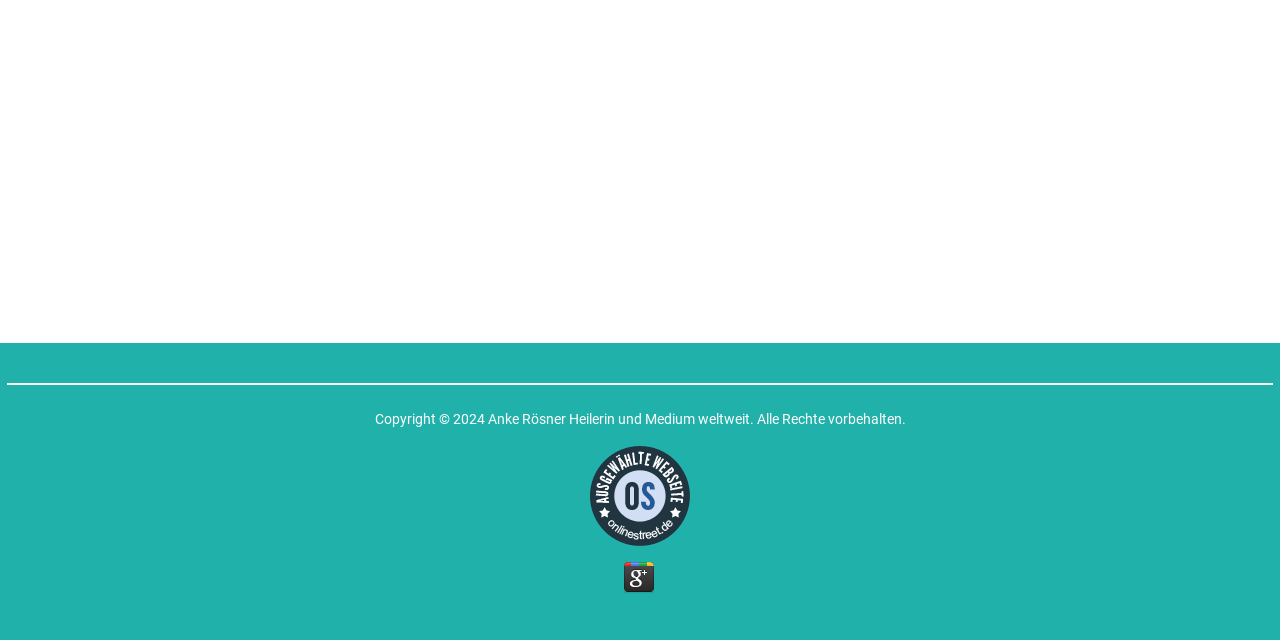Determine the bounding box coordinates of the UI element described below. Use the format (top-left x, top-left y, bottom-right x, bottom-right y) with floating point numbers between 0 and 1: Google plus

[0.487, 0.878, 0.512, 0.928]